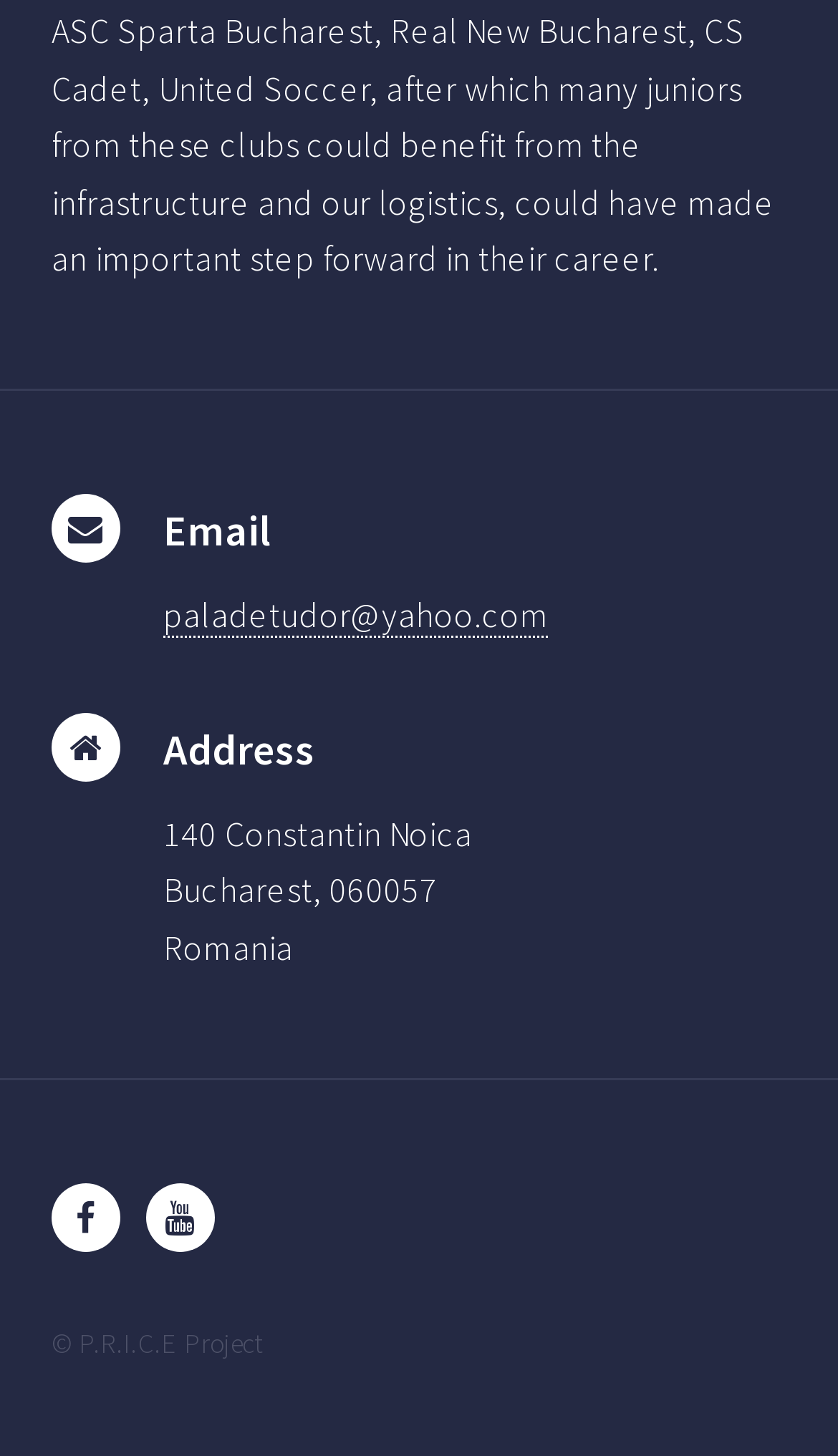Provide your answer in a single word or phrase: 
What is the email address?

paladetudor@yahoo.com